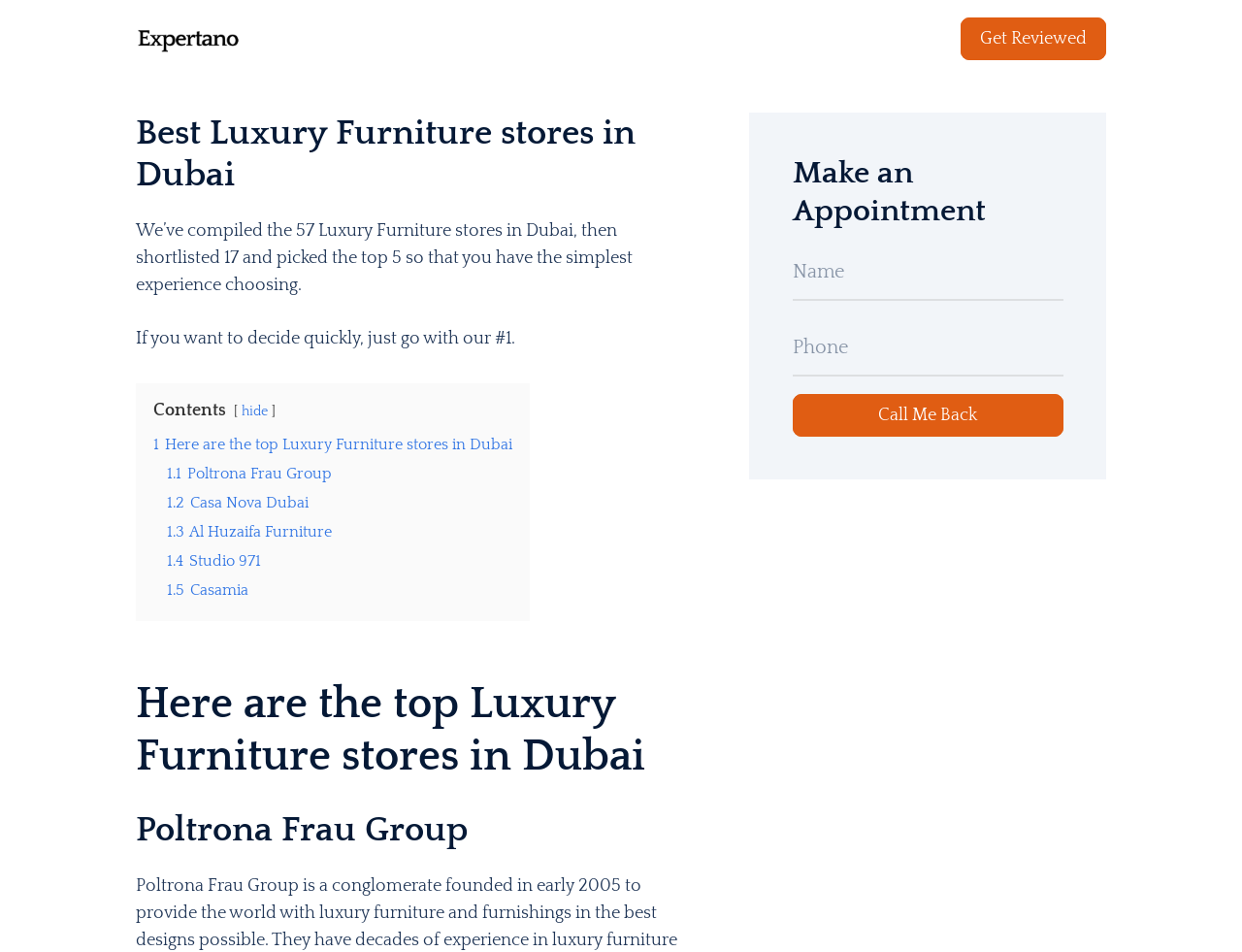Please identify the bounding box coordinates of the element I need to click to follow this instruction: "Fill in the 'Name' textbox".

[0.638, 0.255, 0.856, 0.316]